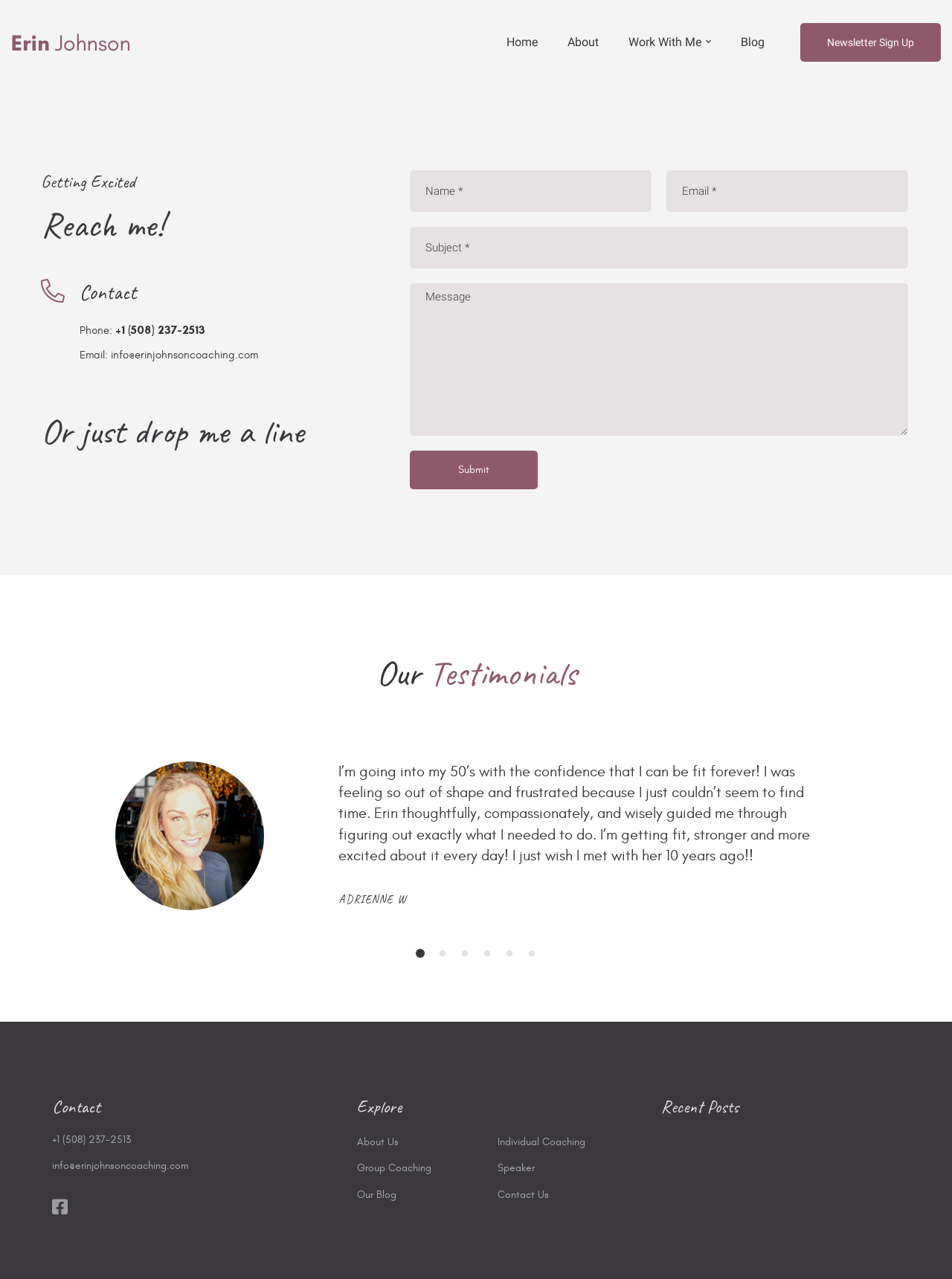What is the purpose of the form on the webpage?
Using the details from the image, give an elaborate explanation to answer the question.

The form on the webpage has fields for name, email, subject, and message, which suggests that it is intended for users to contact Erin Johnson, possibly to inquire about her coaching services or to provide feedback.